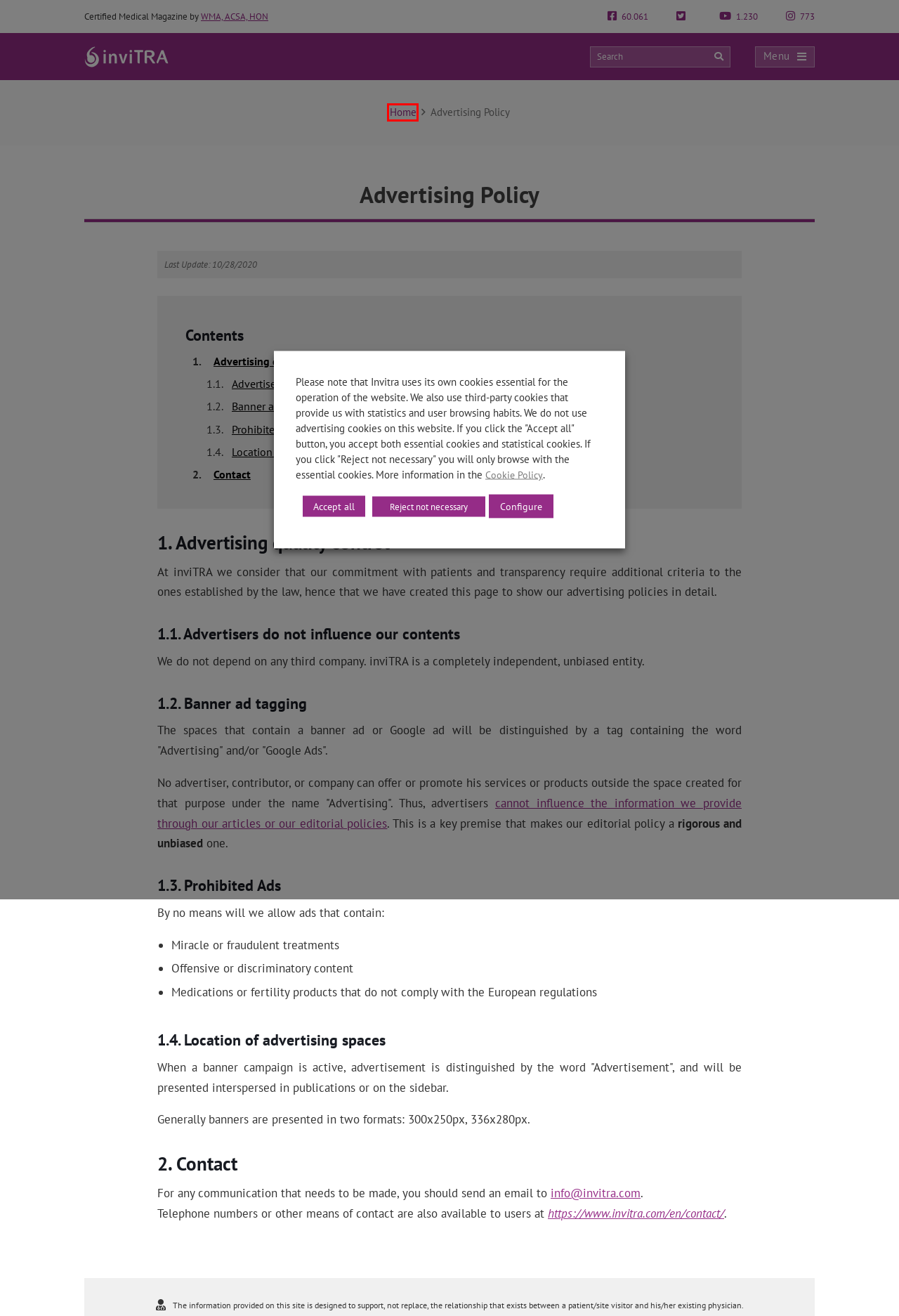You are given a screenshot depicting a webpage with a red bounding box around a UI element. Select the description that best corresponds to the new webpage after clicking the selected element. Here are the choices:
A. Contact Us - inviTRA
B. Web Accessibility Initiatives - inviTRA
C. About Us, Our Team & Contributors - inviTRA
D. inviTRA - Medical magazine specialized in IVF and pregnancy
E. Editorial Quality & Policies - inviTRA
F. Fertility Support Group Program - inviTRA
G. Legal Notice - inviTRA
H. Cookies Policy - inviTRA

D